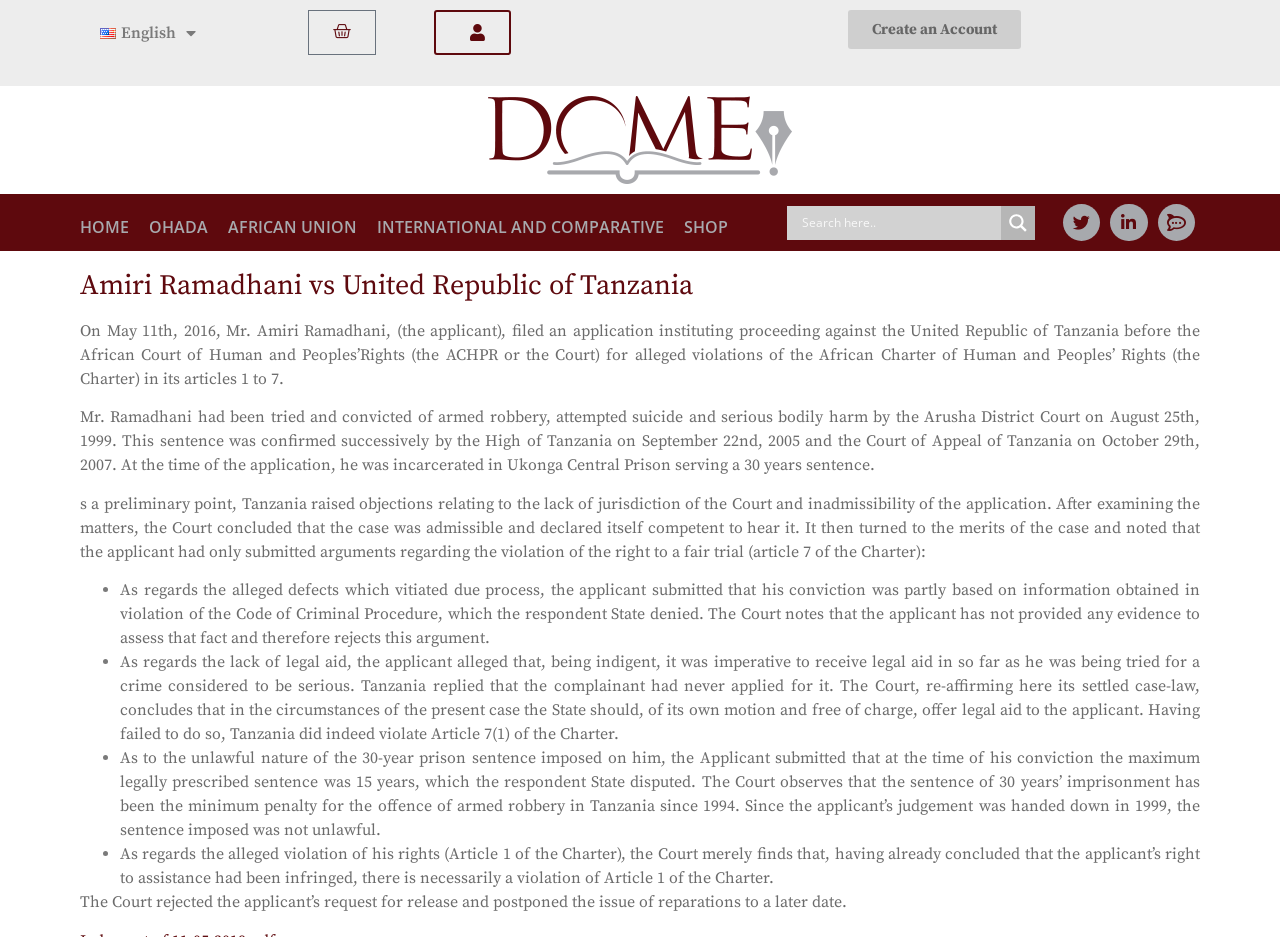Locate the bounding box of the UI element defined by this description: "Rocketchat". The coordinates should be given as four float numbers between 0 and 1, formatted as [left, top, right, bottom].

[0.904, 0.218, 0.934, 0.258]